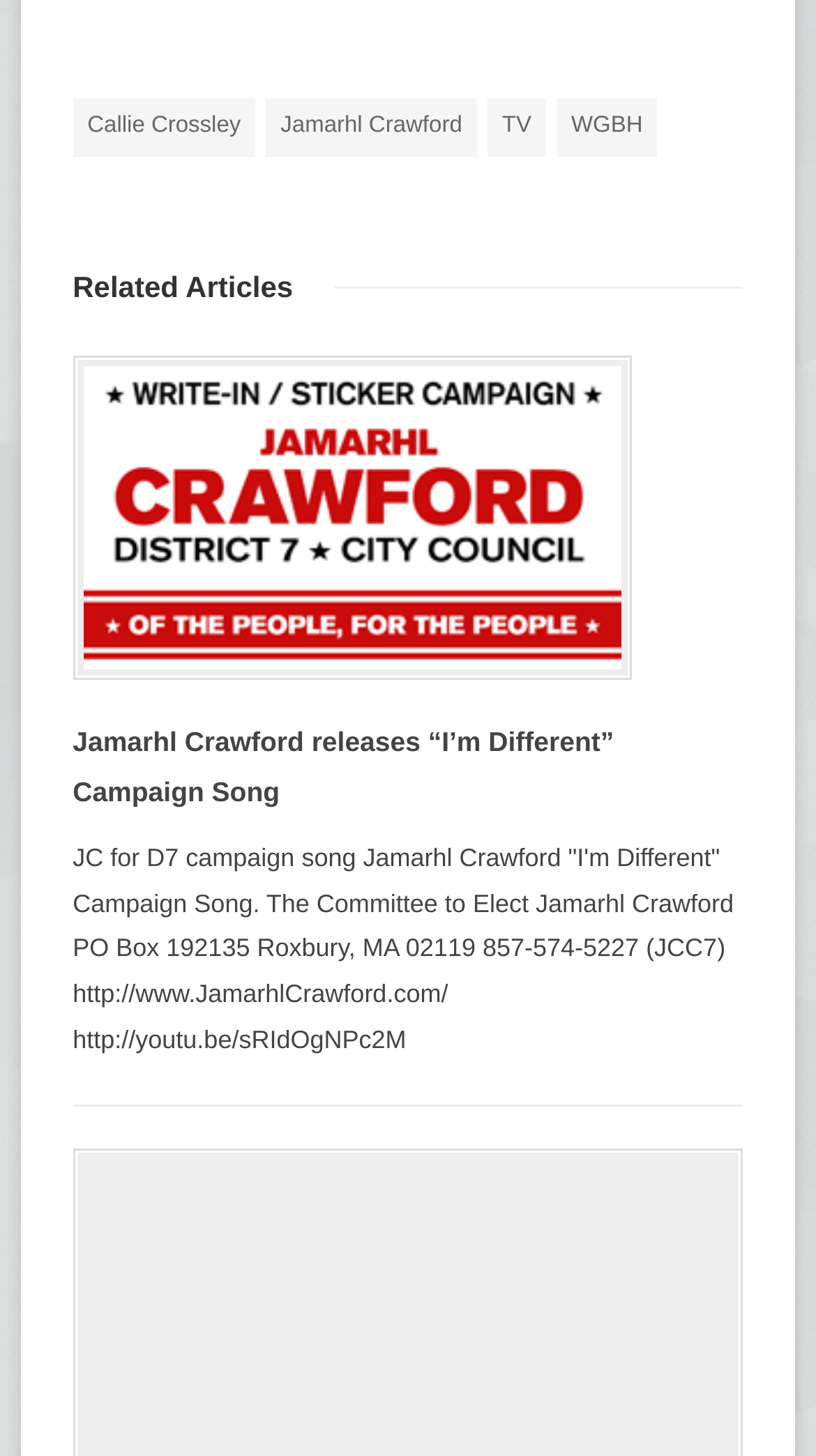What is the phone number of the Committee to Elect Jamarhl Crawford?
Please analyze the image and answer the question with as much detail as possible.

The phone number of the Committee to Elect Jamarhl Crawford can be found in the article text, which is '857-574-5227'. This phone number is part of the contact information provided for the campaign.